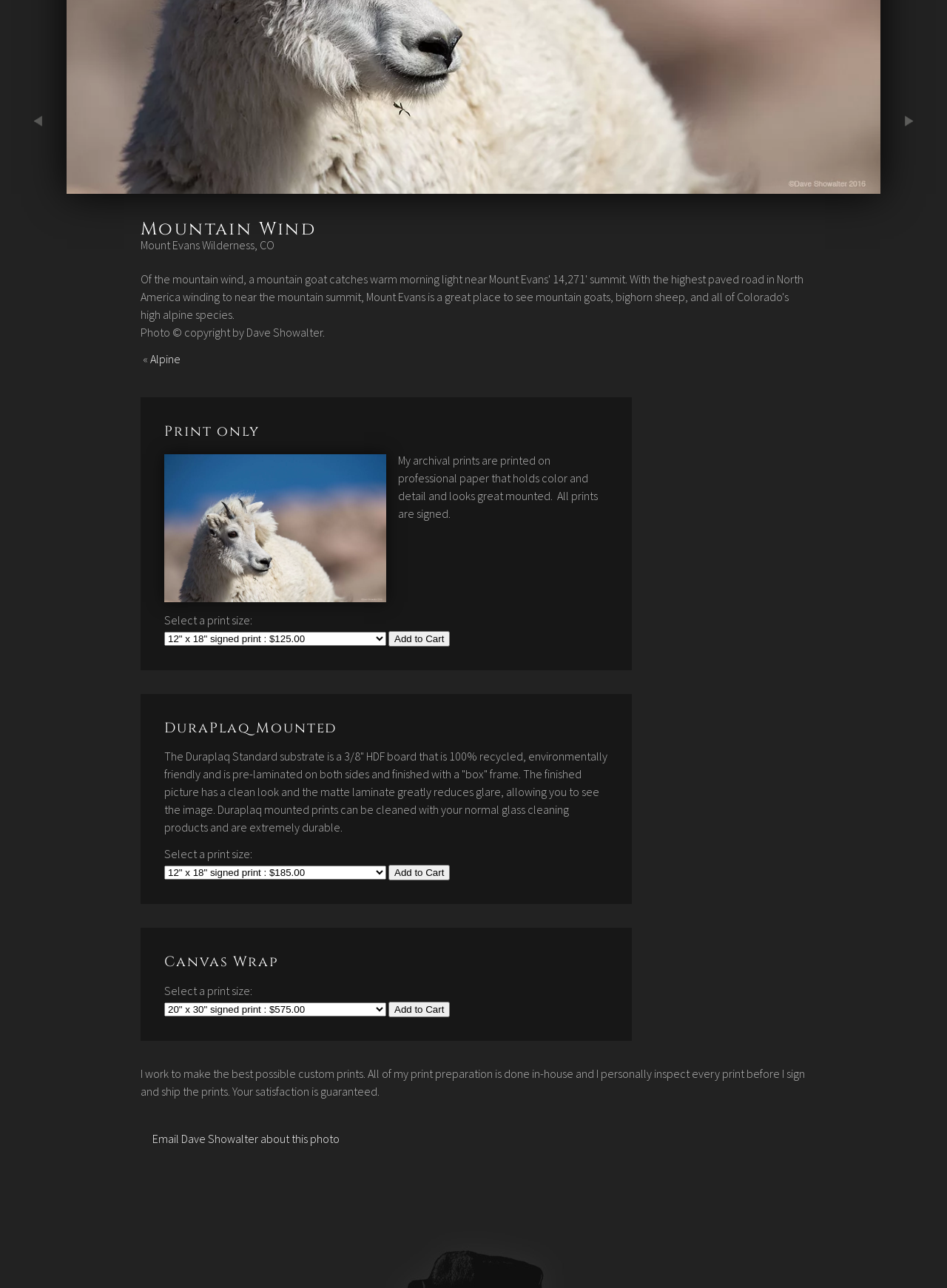Find the bounding box of the UI element described as: "Alpine". The bounding box coordinates should be given as four float values between 0 and 1, i.e., [left, top, right, bottom].

[0.159, 0.273, 0.191, 0.284]